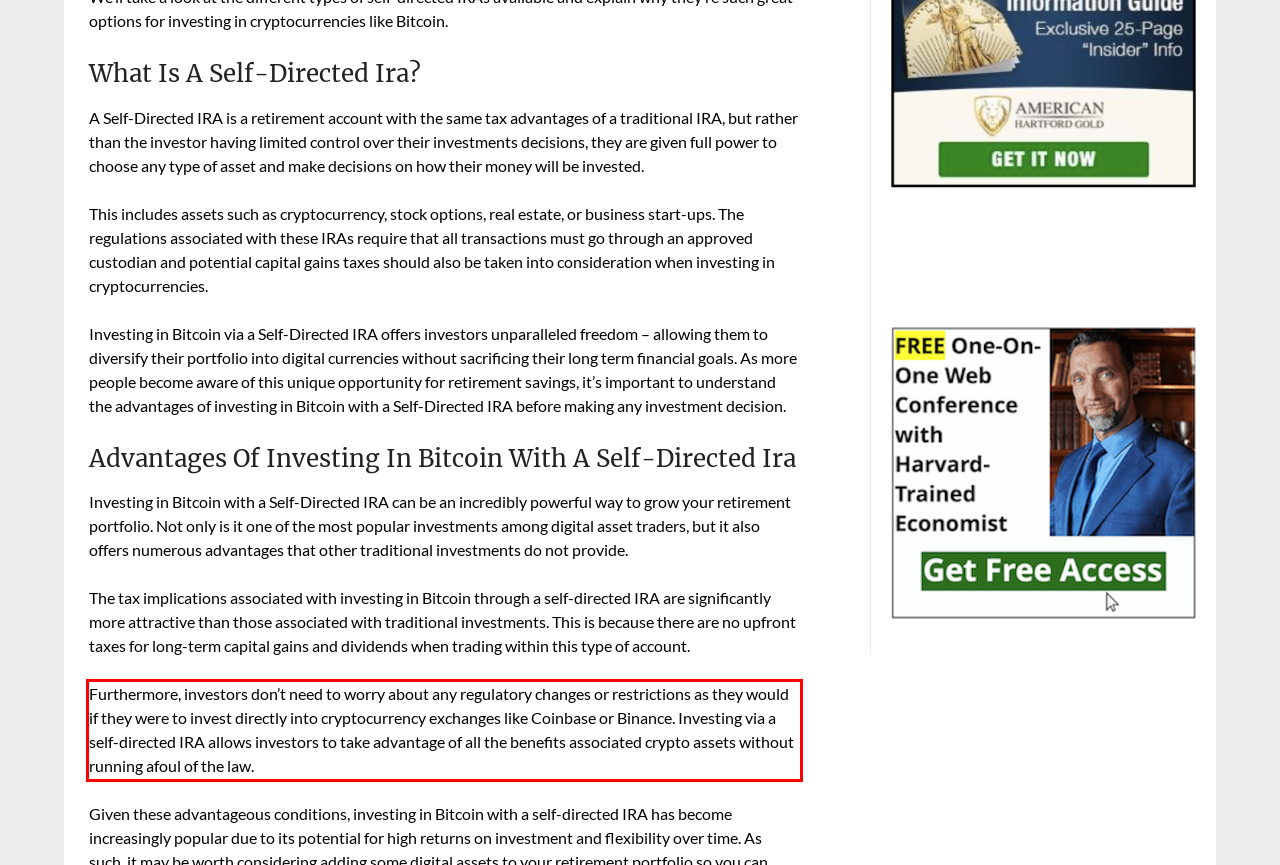Within the screenshot of the webpage, there is a red rectangle. Please recognize and generate the text content inside this red bounding box.

Furthermore, investors don’t need to worry about any regulatory changes or restrictions as they would if they were to invest directly into cryptocurrency exchanges like Coinbase or Binance. Investing via a self-directed IRA allows investors to take advantage of all the benefits associated crypto assets without running afoul of the law.